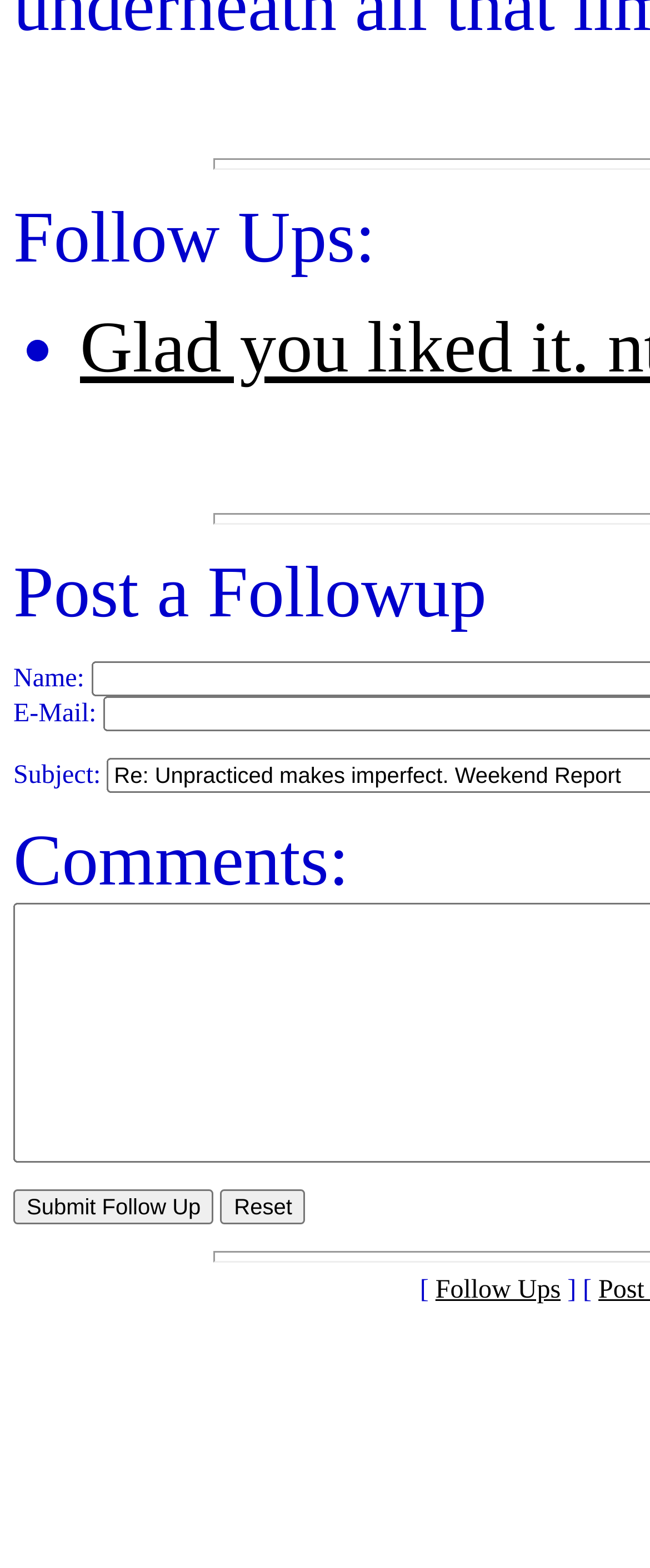Reply to the question with a single word or phrase:
What is the default subject of the follow-up?

Re: Unpracticed makes imperfect. Weekend Report